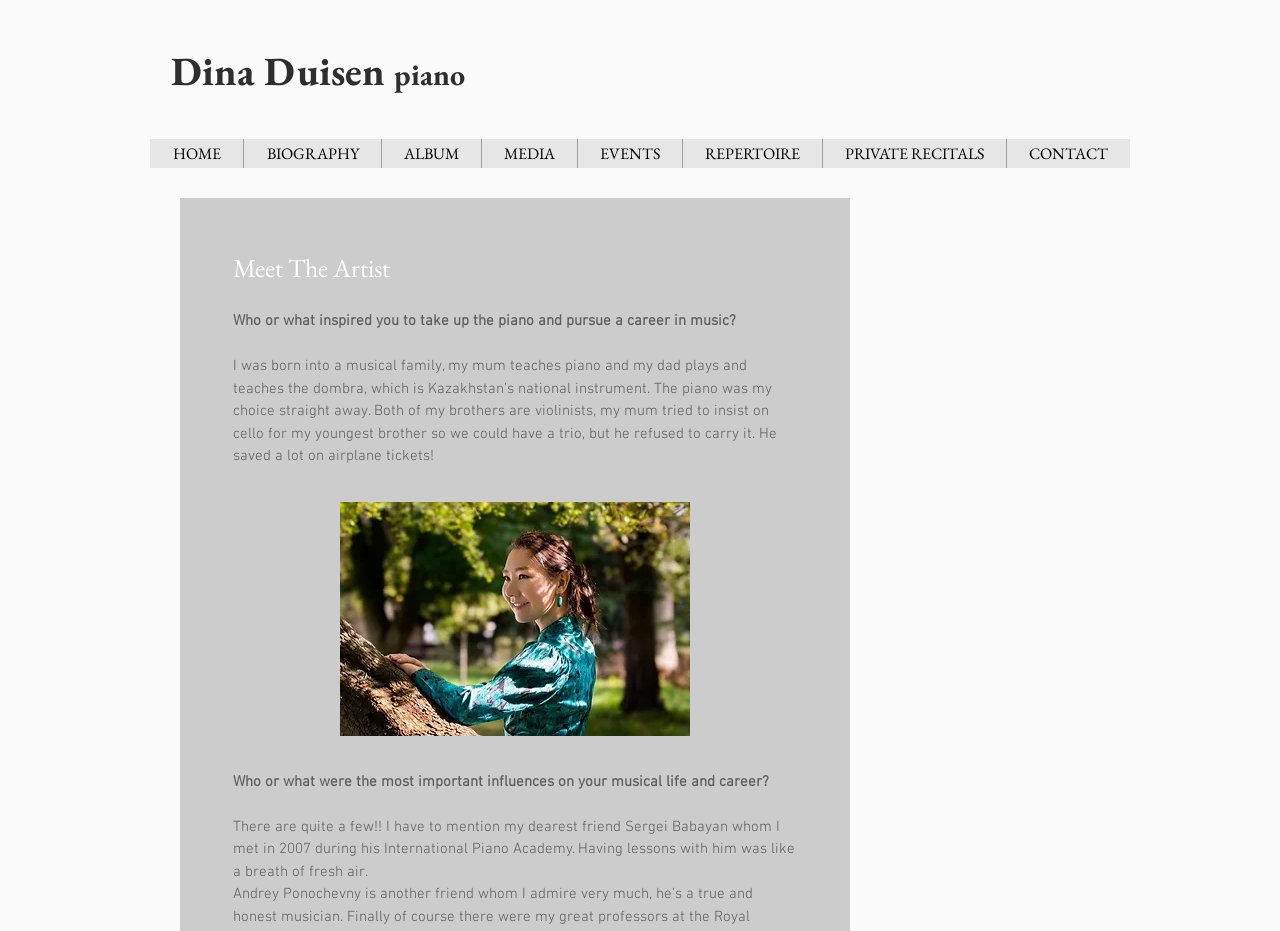What social media platforms are available?
Please describe in detail the information shown in the image to answer the question.

The social media platforms can be found in the 'Social Bar' section on the top right of the webpage, which contains links to Instagram, Facebook, Twitter, and YouTube.